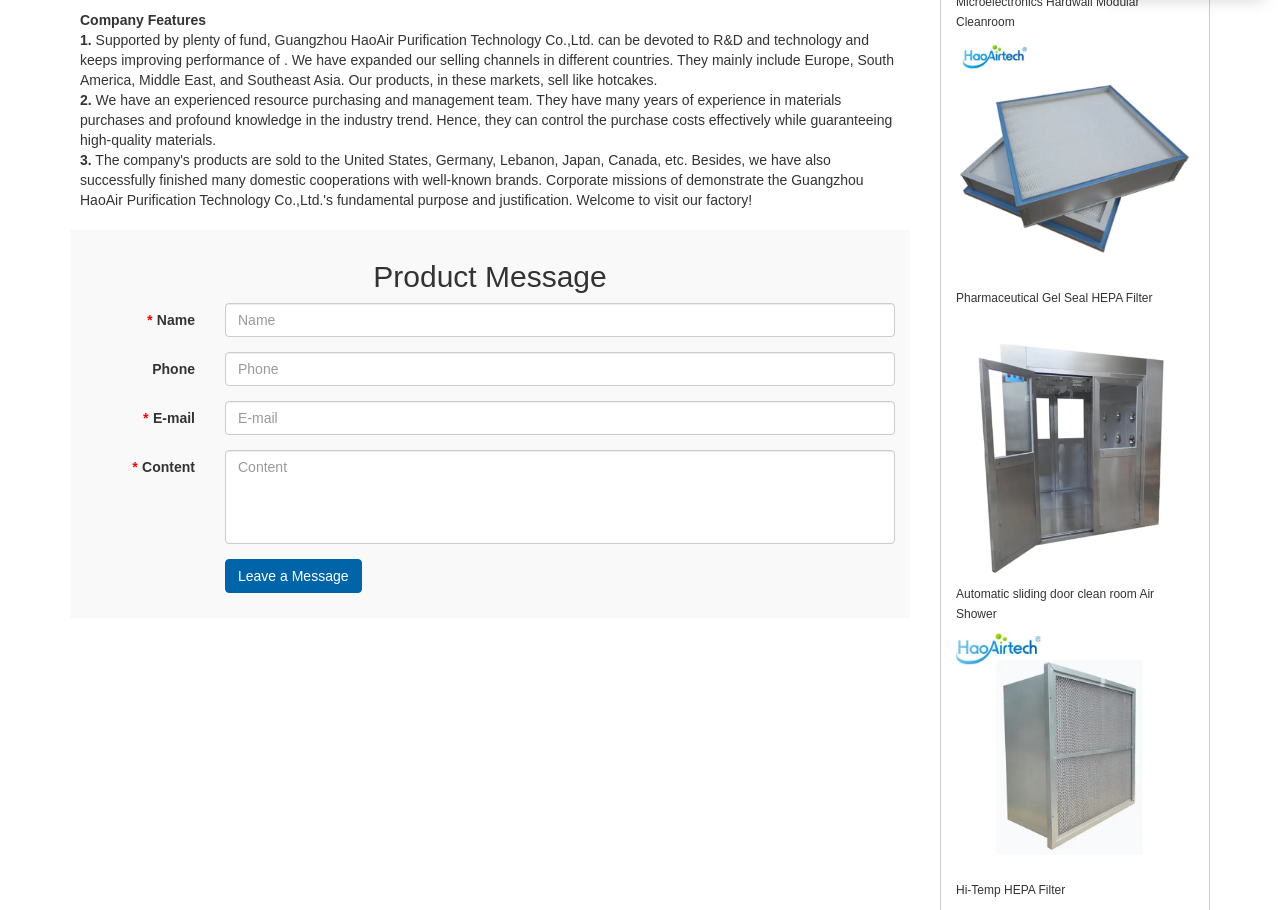Find the bounding box coordinates of the element to click in order to complete this instruction: "Click the 'Leave a Message' button". The bounding box coordinates must be four float numbers between 0 and 1, denoted as [left, top, right, bottom].

[0.176, 0.614, 0.282, 0.651]